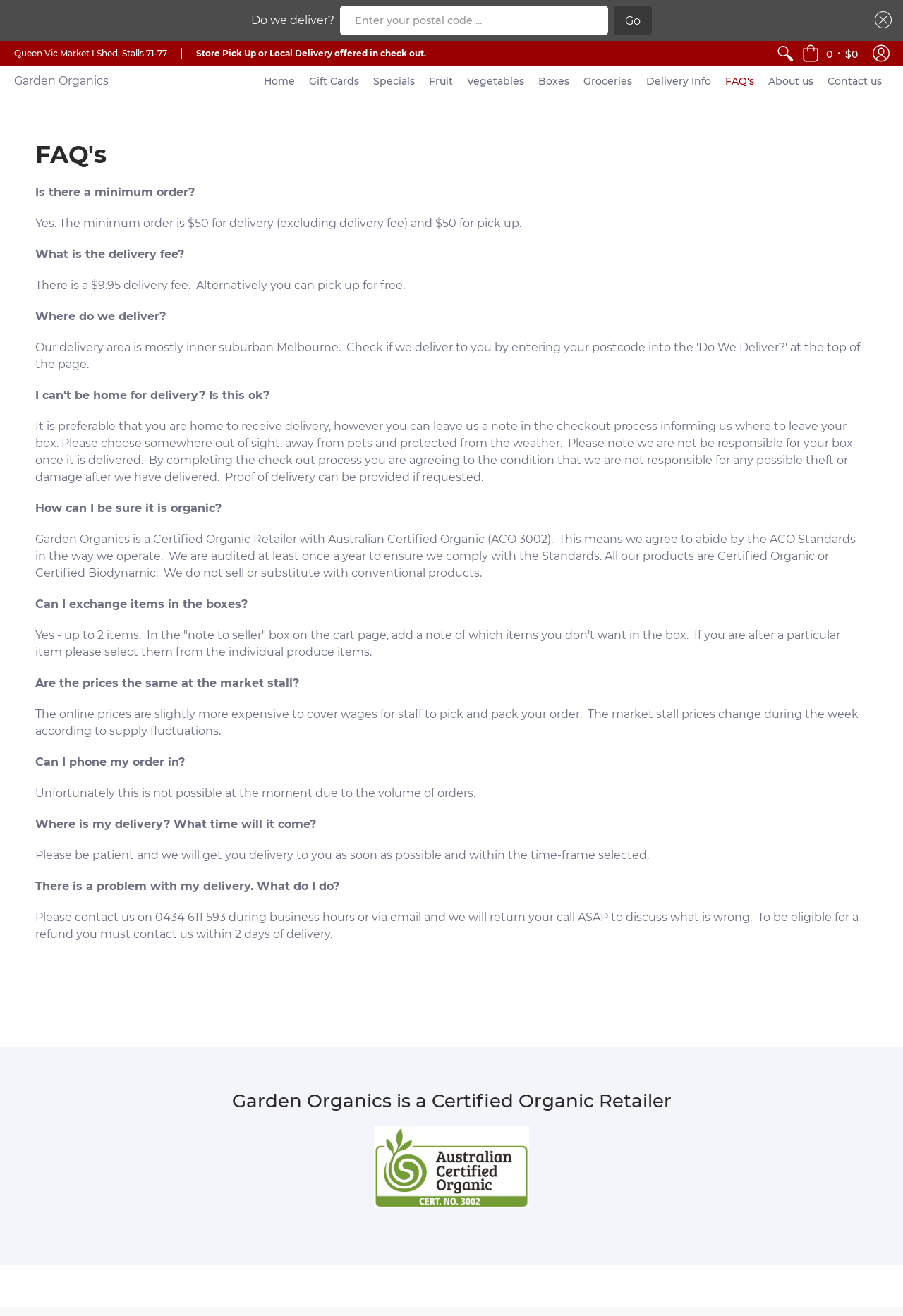What is the certification of Garden Organics?
Look at the screenshot and respond with a single word or phrase.

Australian Certified Organic (ACO 3002)